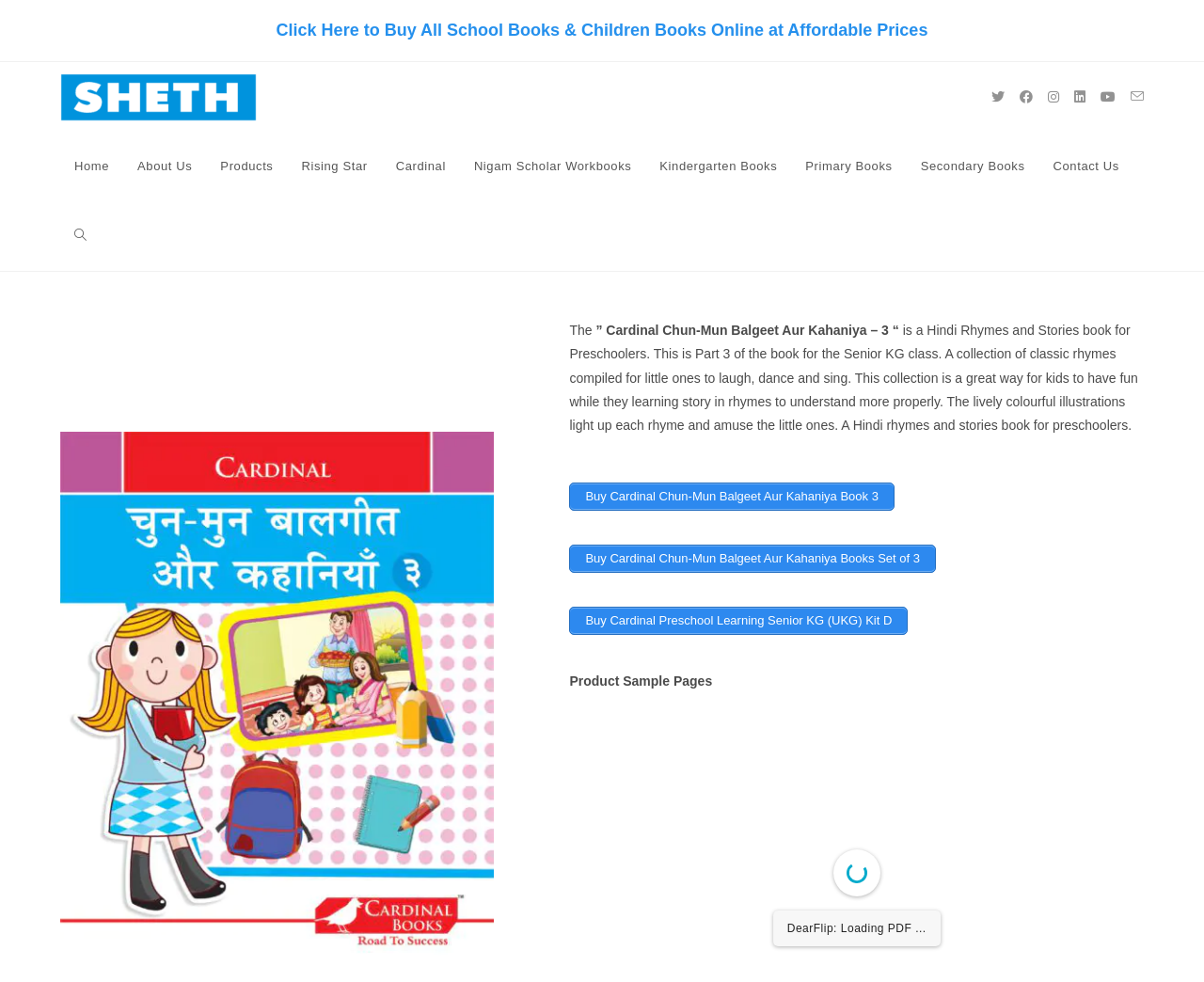Identify the bounding box coordinates of the region I need to click to complete this instruction: "Go to home page".

[0.05, 0.134, 0.102, 0.205]